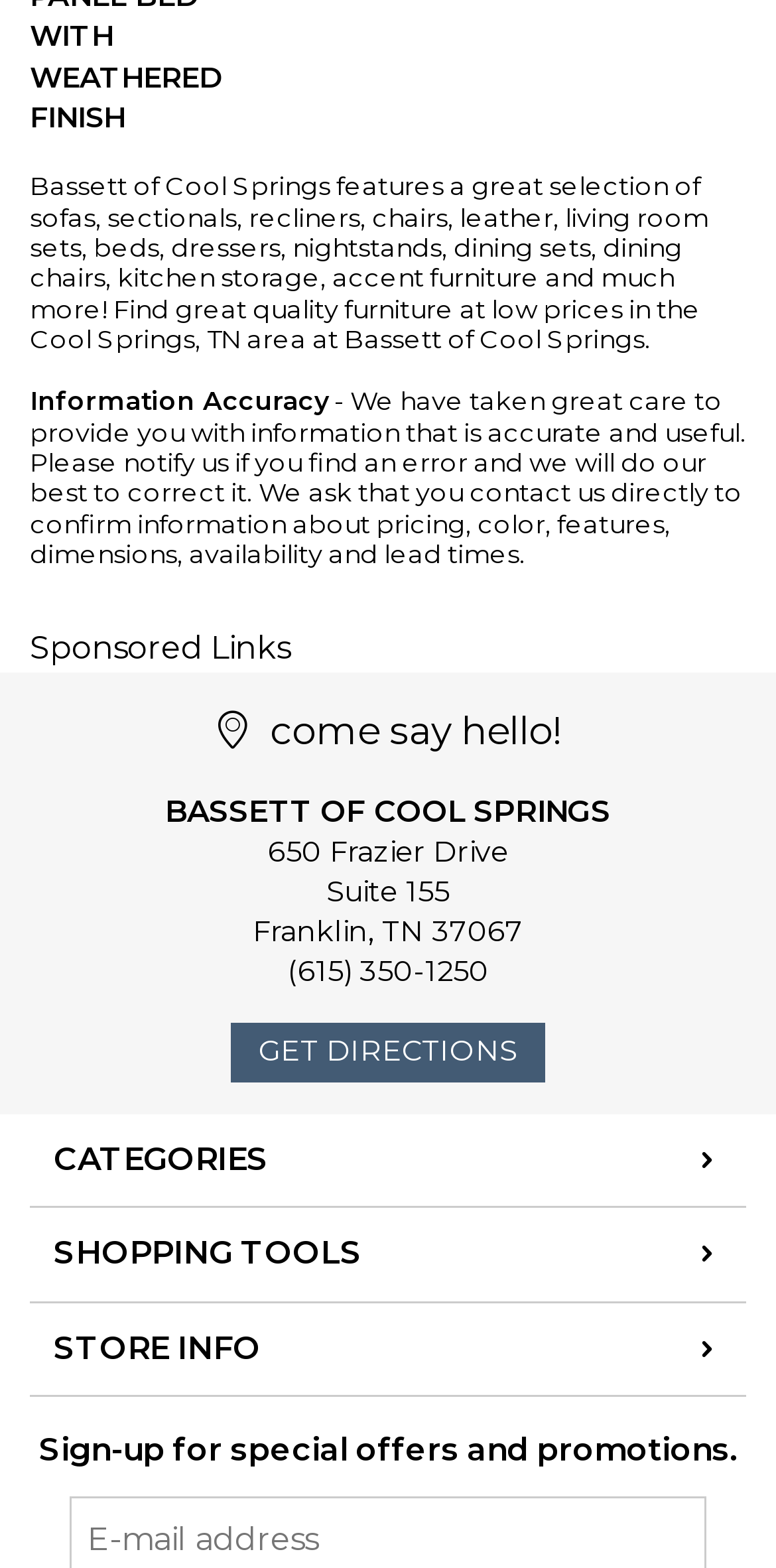Using the description "living room sets", predict the bounding box of the relevant HTML element.

[0.038, 0.129, 0.913, 0.168]